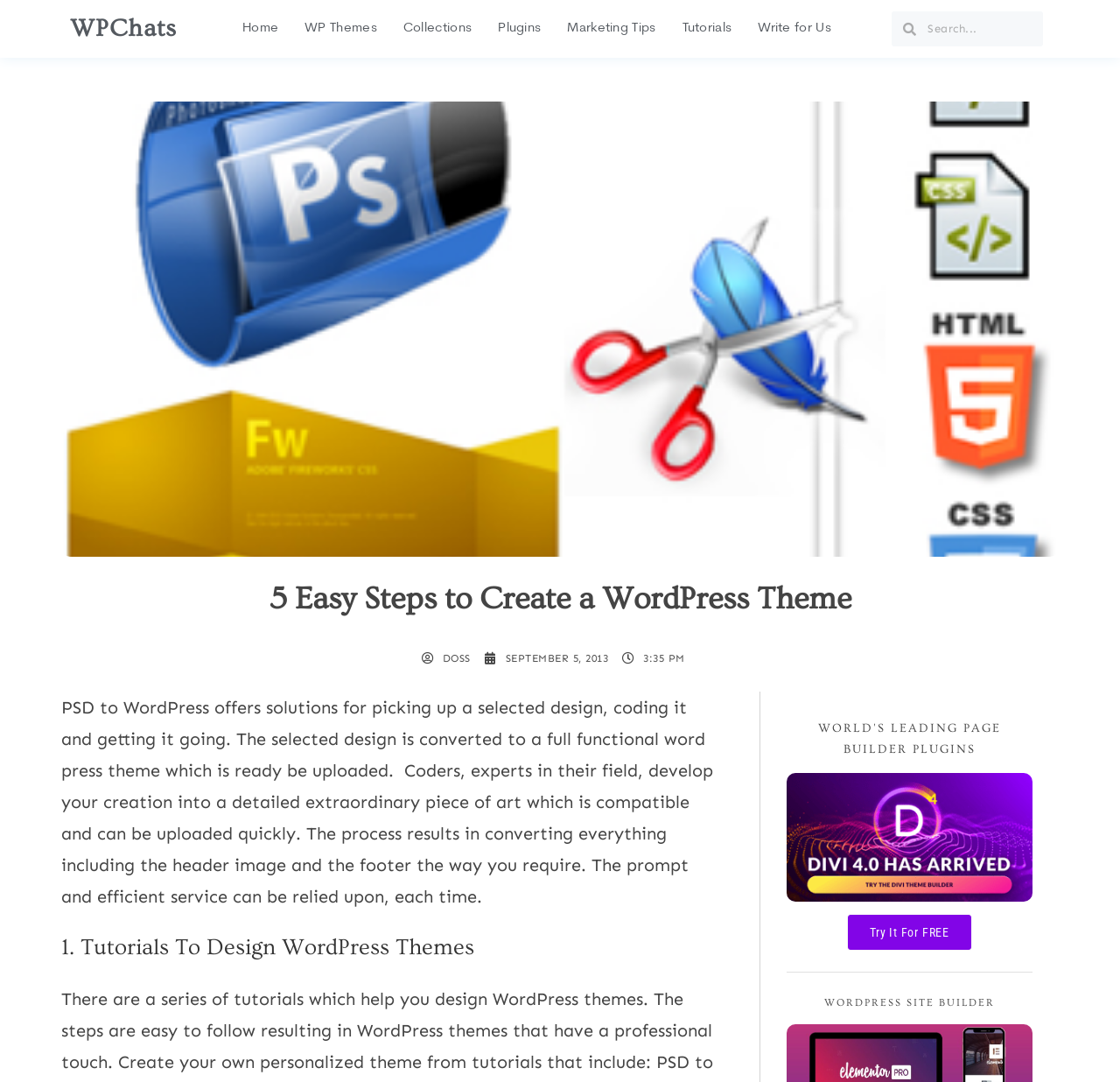Please answer the following question using a single word or phrase: 
What is the name of the page builder plugin mentioned?

Elegant themes page builder plugin